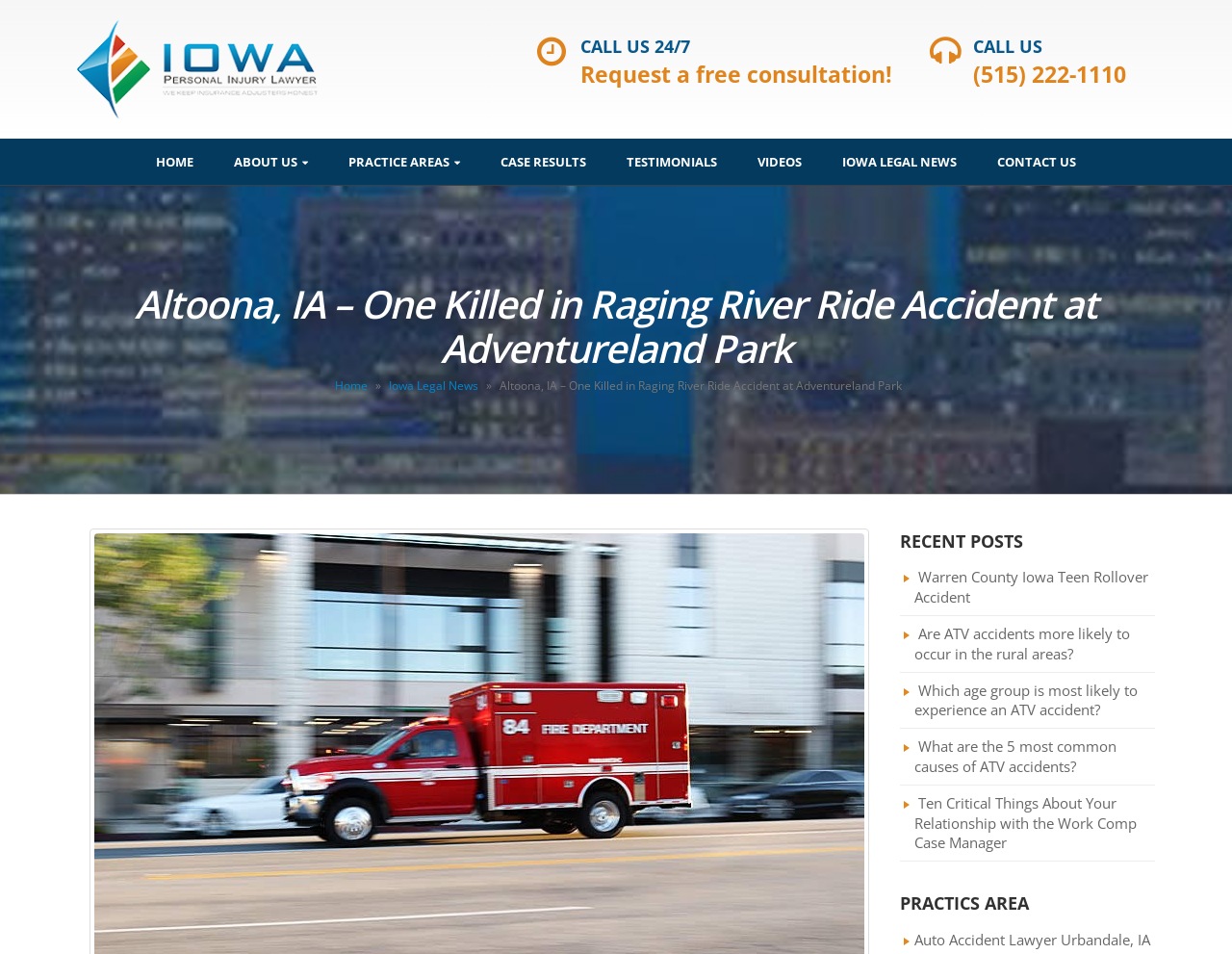Pinpoint the bounding box coordinates of the element to be clicked to execute the instruction: "Click the Lombardi Law Firm logo".

[0.062, 0.02, 0.258, 0.125]